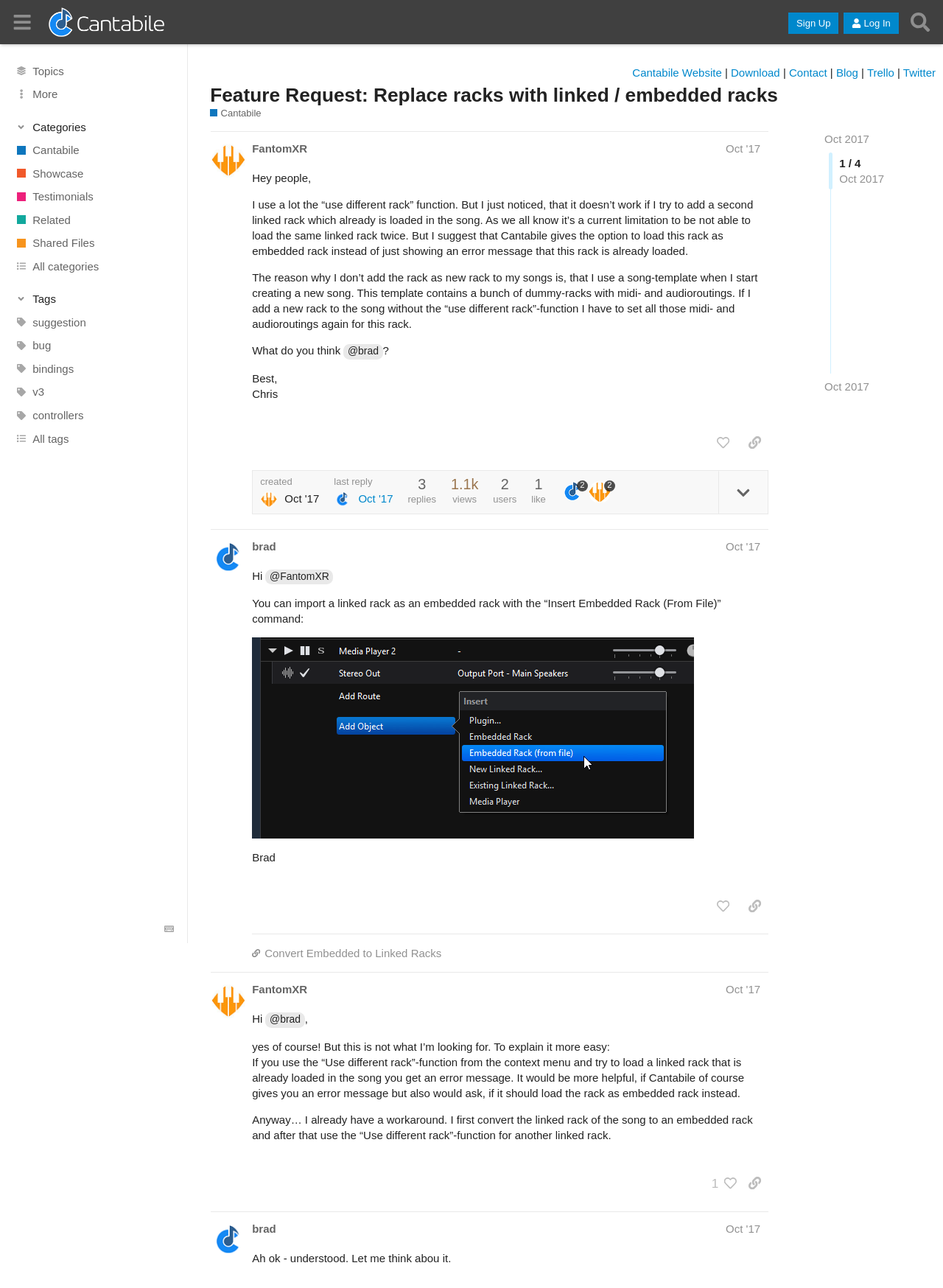Find and generate the main title of the webpage.

Feature Request: Replace racks with linked / embedded racks